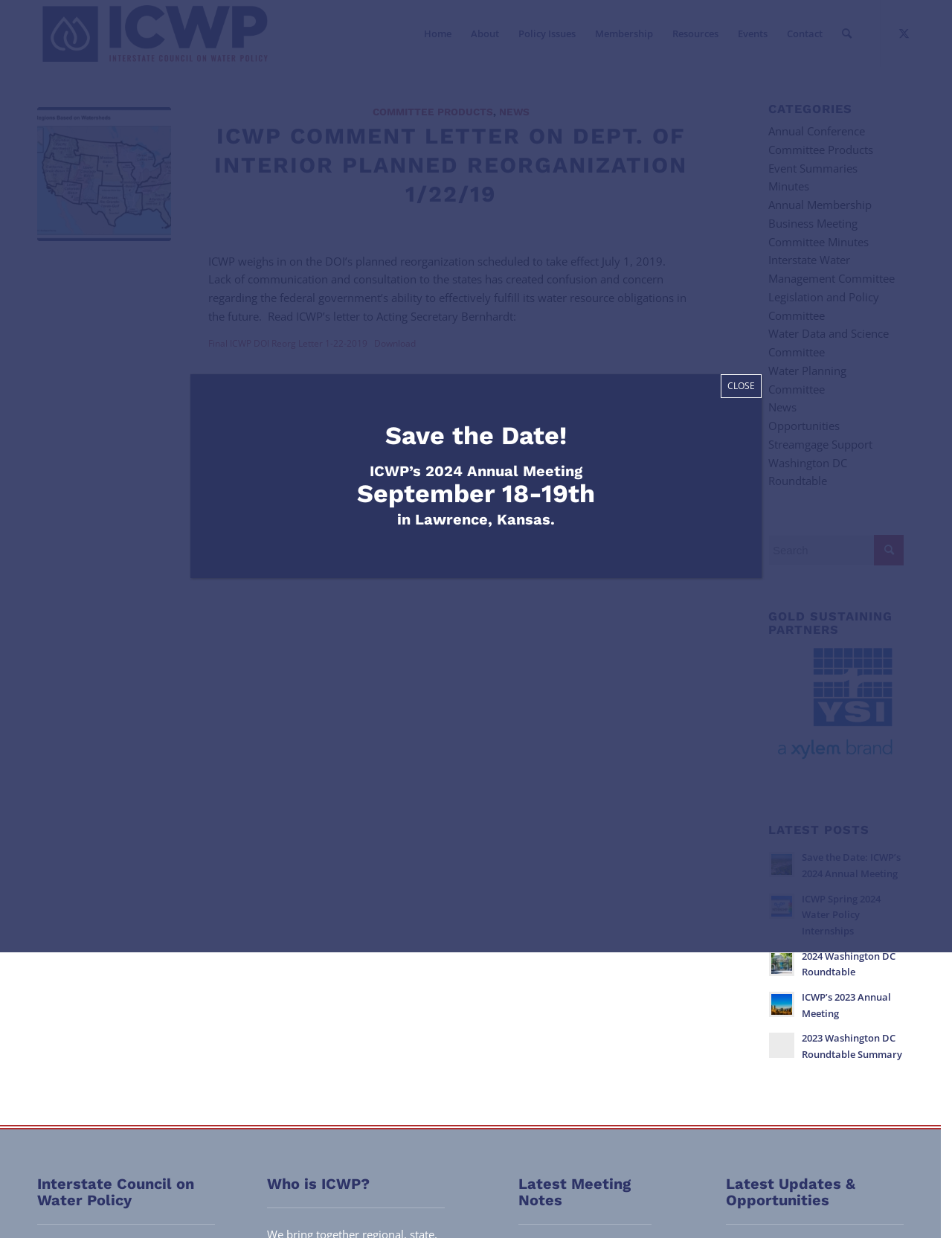From the webpage screenshot, predict the bounding box coordinates (top-left x, top-left y, bottom-right x, bottom-right y) for the UI element described here: Privacy Policy

None